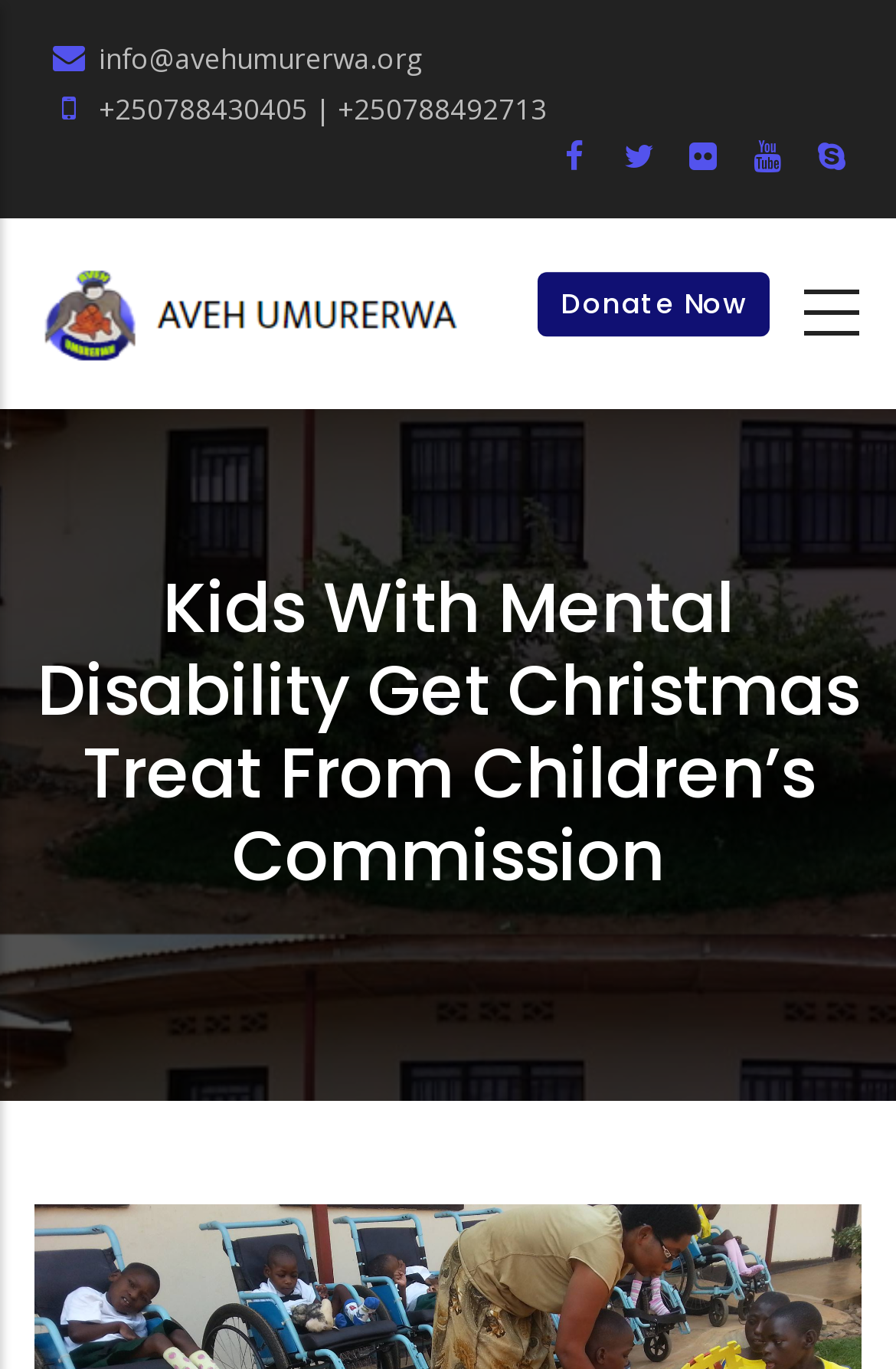Create an elaborate caption for the webpage.

The webpage appears to be an article about children with mental disabilities receiving a Christmas treat from the Children's Commission. At the top left of the page, there is a link to "Skip to main content". Below this, there is a section with contact information, including an email address and two phone numbers. To the right of this section, there are five social media links, represented by icons.

In the top navigation bar, there are two main links: "Home" on the left, accompanied by a small image, and "Donate Now" on the right. The main content of the page is headed by a title, "Kids With Mental Disability Get Christmas Treat From Children’s Commission", which takes up most of the width of the page. Below the title, there is a breadcrumb section, located roughly in the middle of the page.